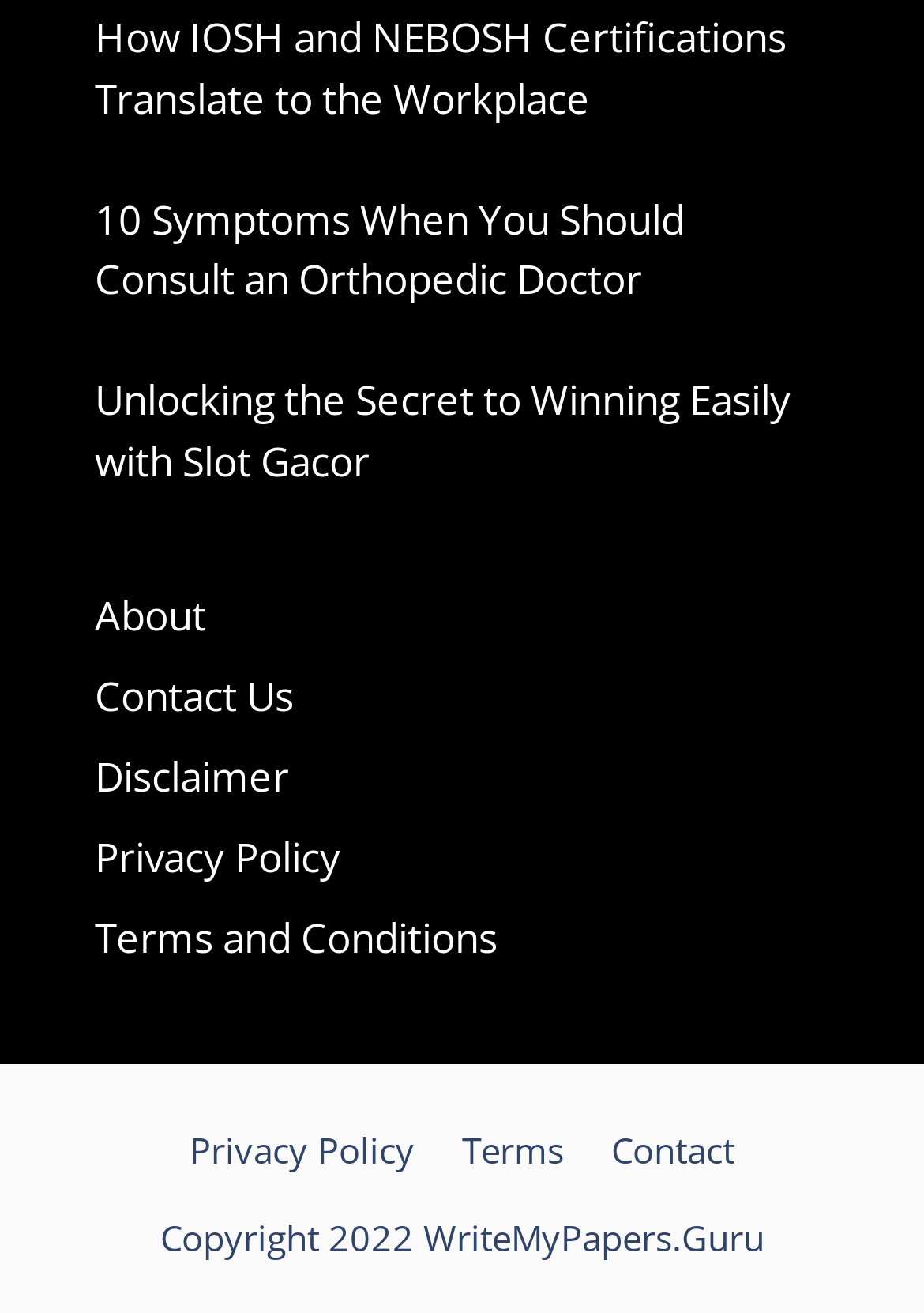Identify the bounding box coordinates of the clickable region required to complete the instruction: "Check the Terms and Conditions". The coordinates should be given as four float numbers within the range of 0 and 1, i.e., [left, top, right, bottom].

[0.103, 0.693, 0.538, 0.735]